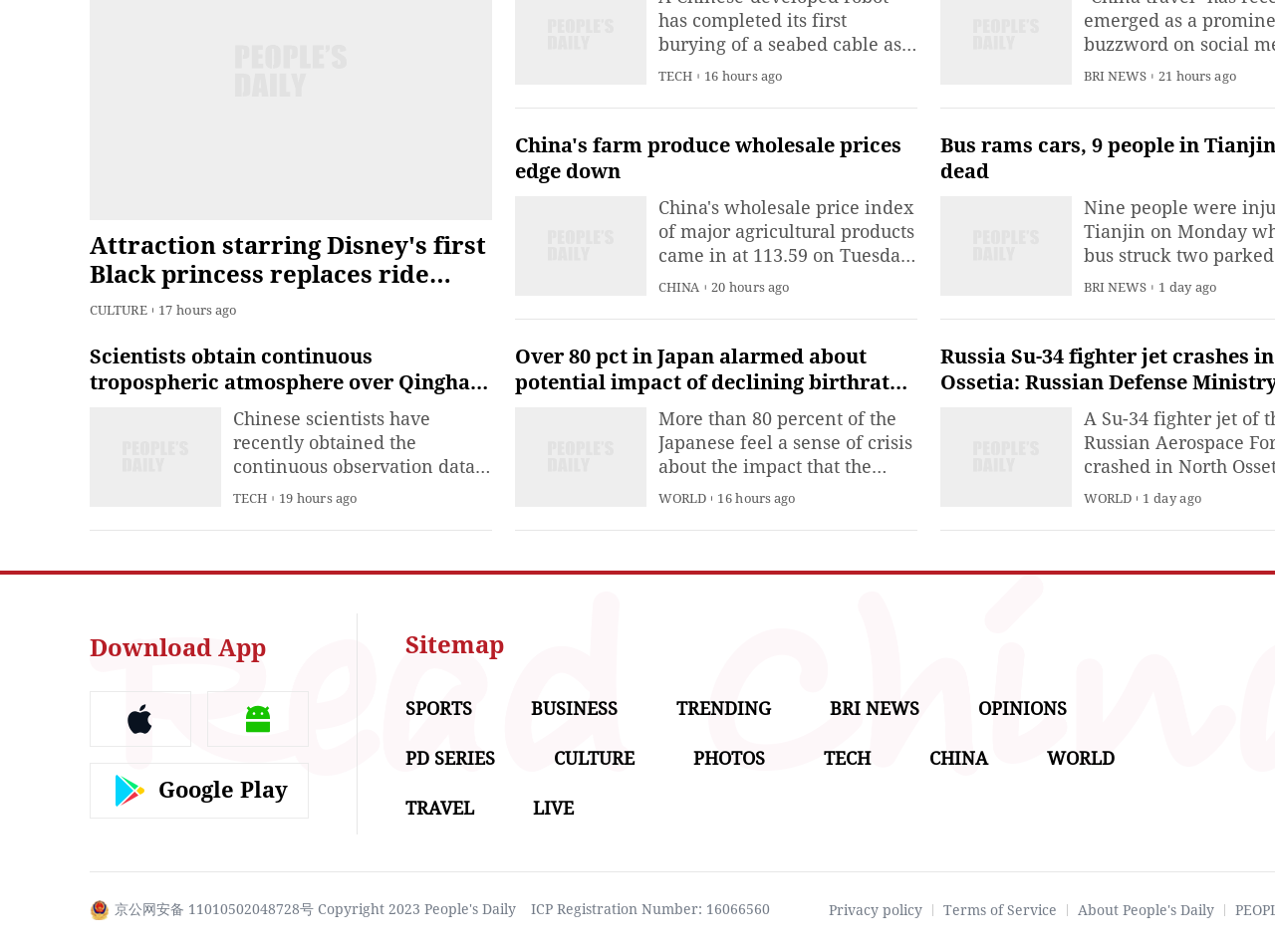Find the bounding box coordinates for the area you need to click to carry out the instruction: "Click on 'BUYER & SELLER CLOSES'". The coordinates should be four float numbers between 0 and 1, indicated as [left, top, right, bottom].

None